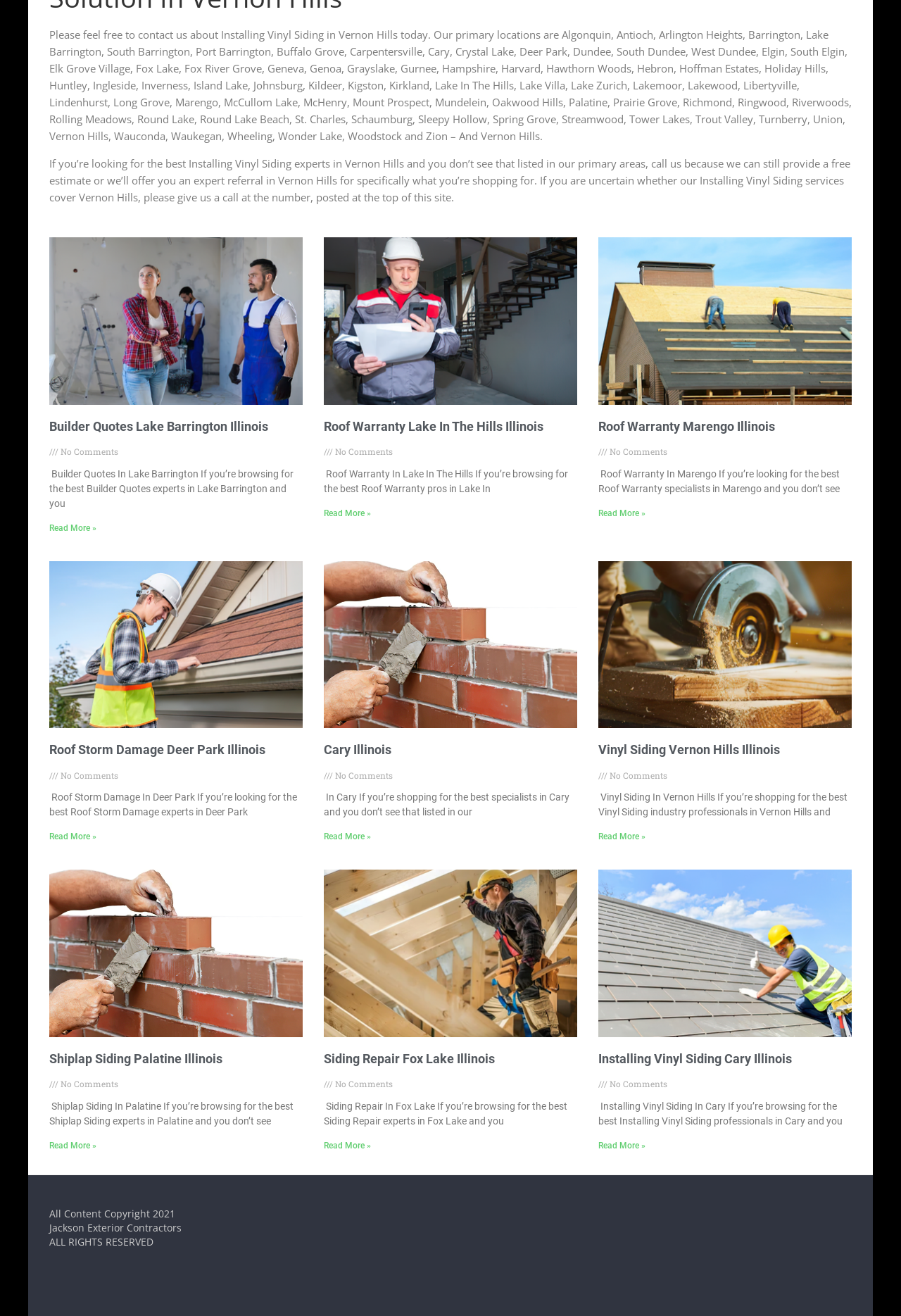Pinpoint the bounding box coordinates of the element to be clicked to execute the instruction: "Check out Shiplap Siding services in Palatine".

[0.055, 0.867, 0.107, 0.874]